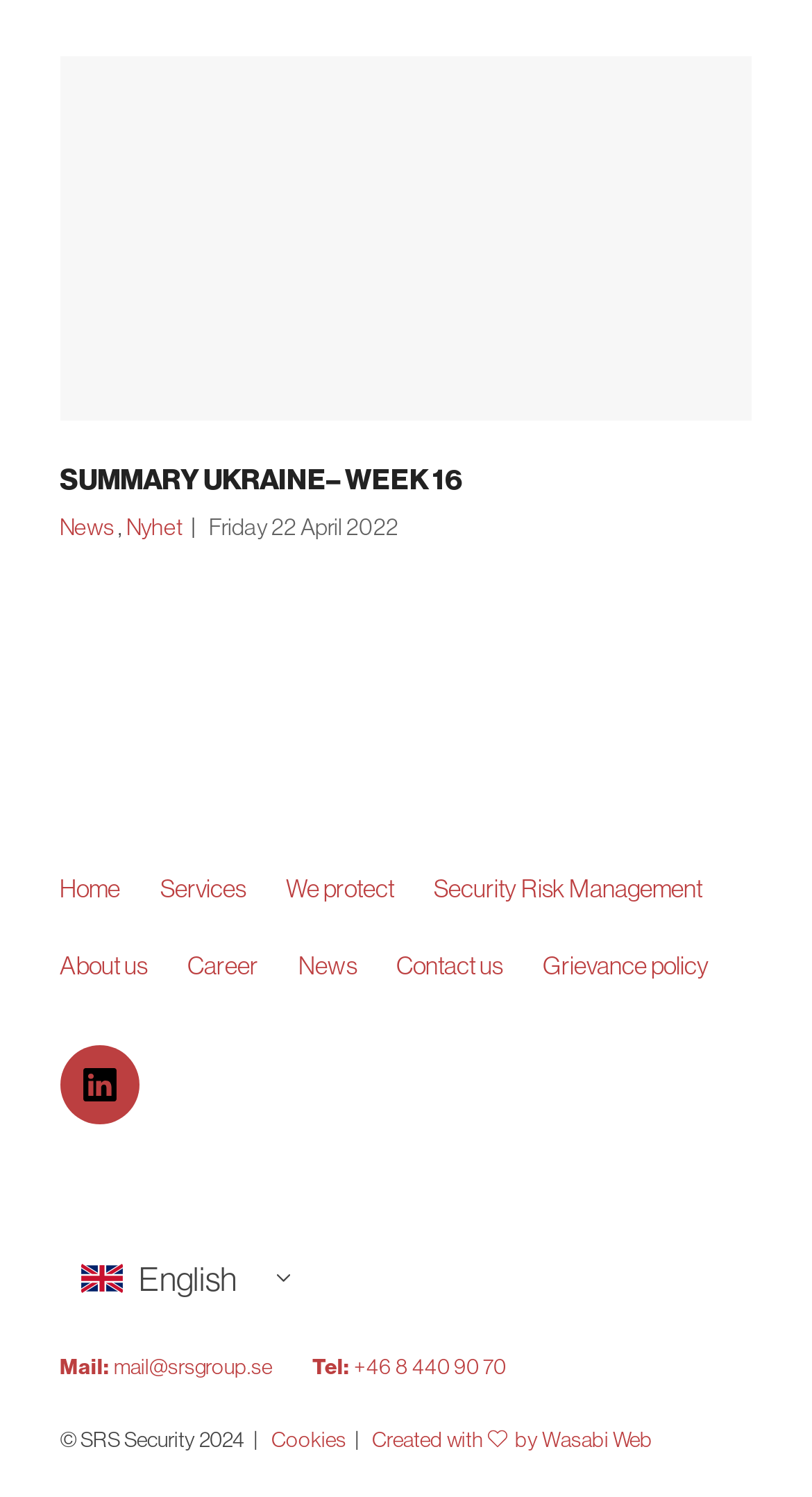Determine the bounding box coordinates of the UI element described by: "January 6, 2020".

None